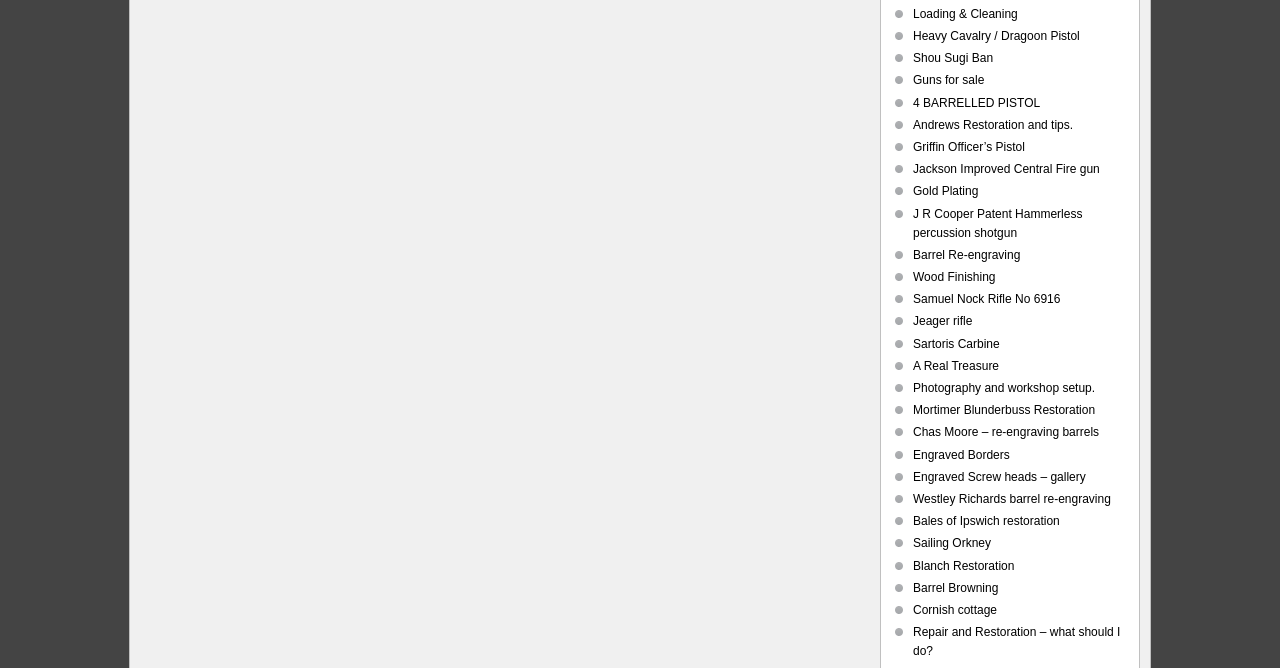Given the element description "Download", identify the bounding box of the corresponding UI element.

None